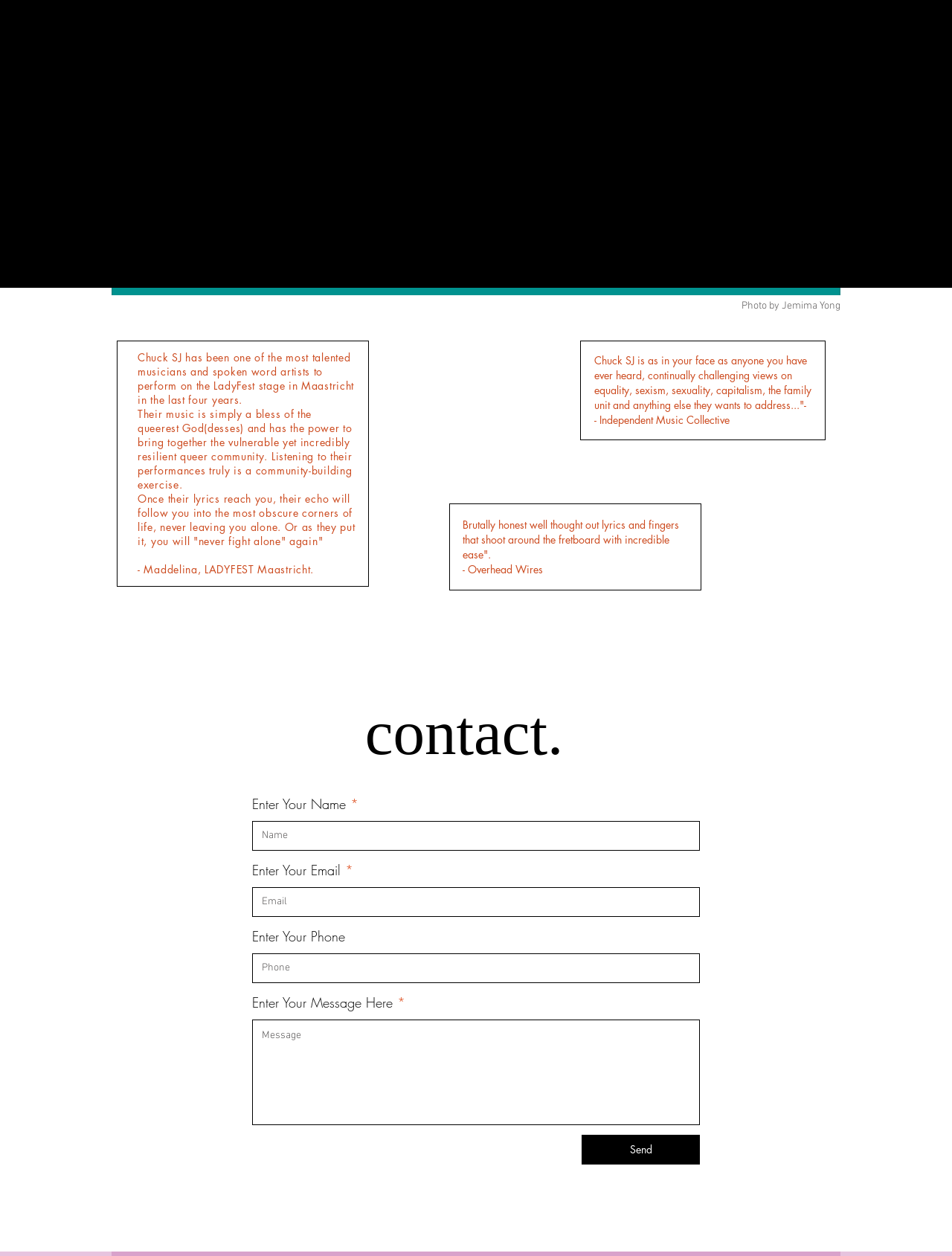What social media platforms are linked on this page?
Please use the visual content to give a single word or phrase answer.

Facebook, Twitter, YouTube, Instagram